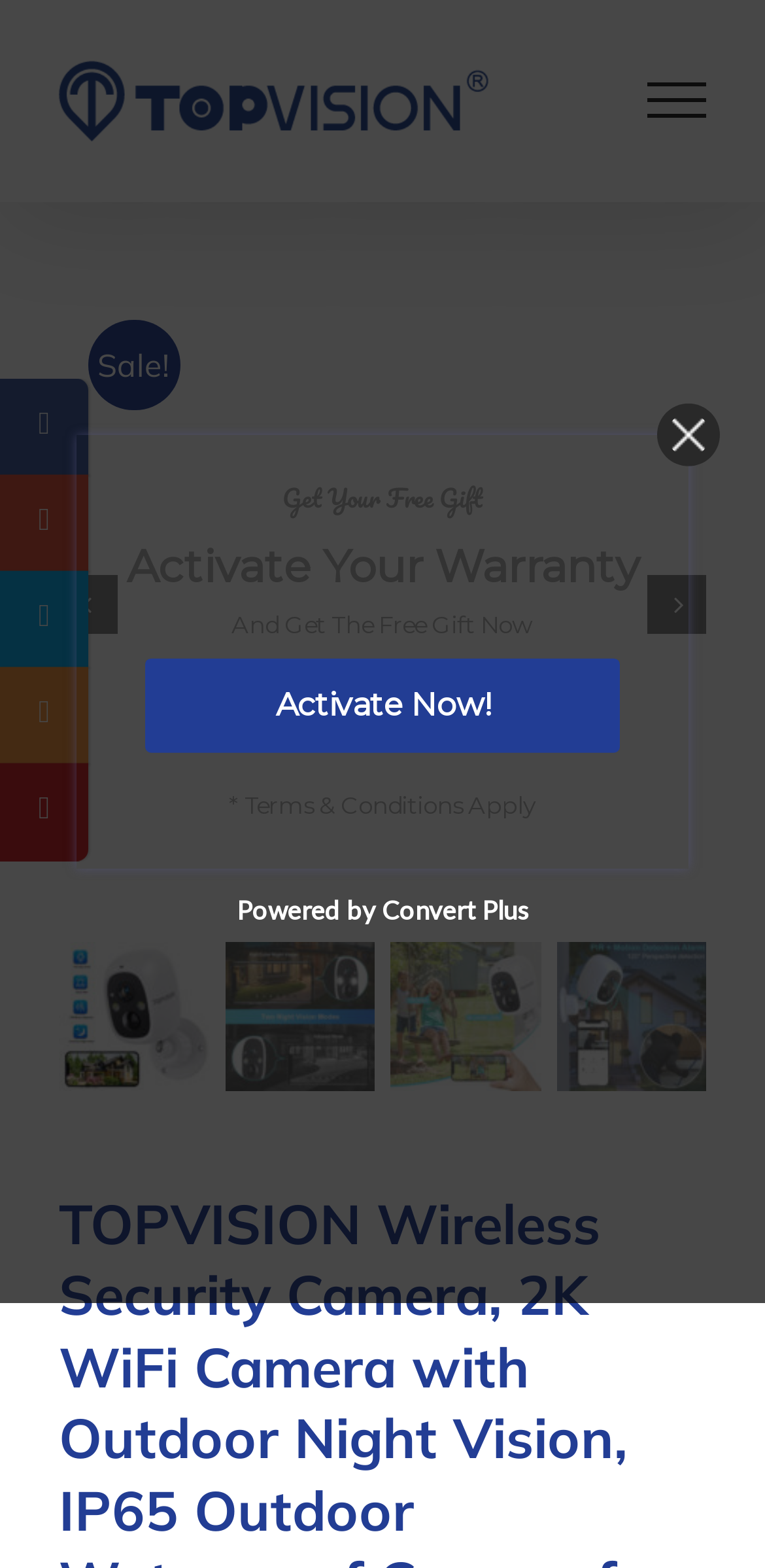Give the bounding box coordinates for this UI element: "". The coordinates should be four float numbers between 0 and 1, arranged as [left, top, right, bottom].

[0.077, 0.366, 0.154, 0.404]